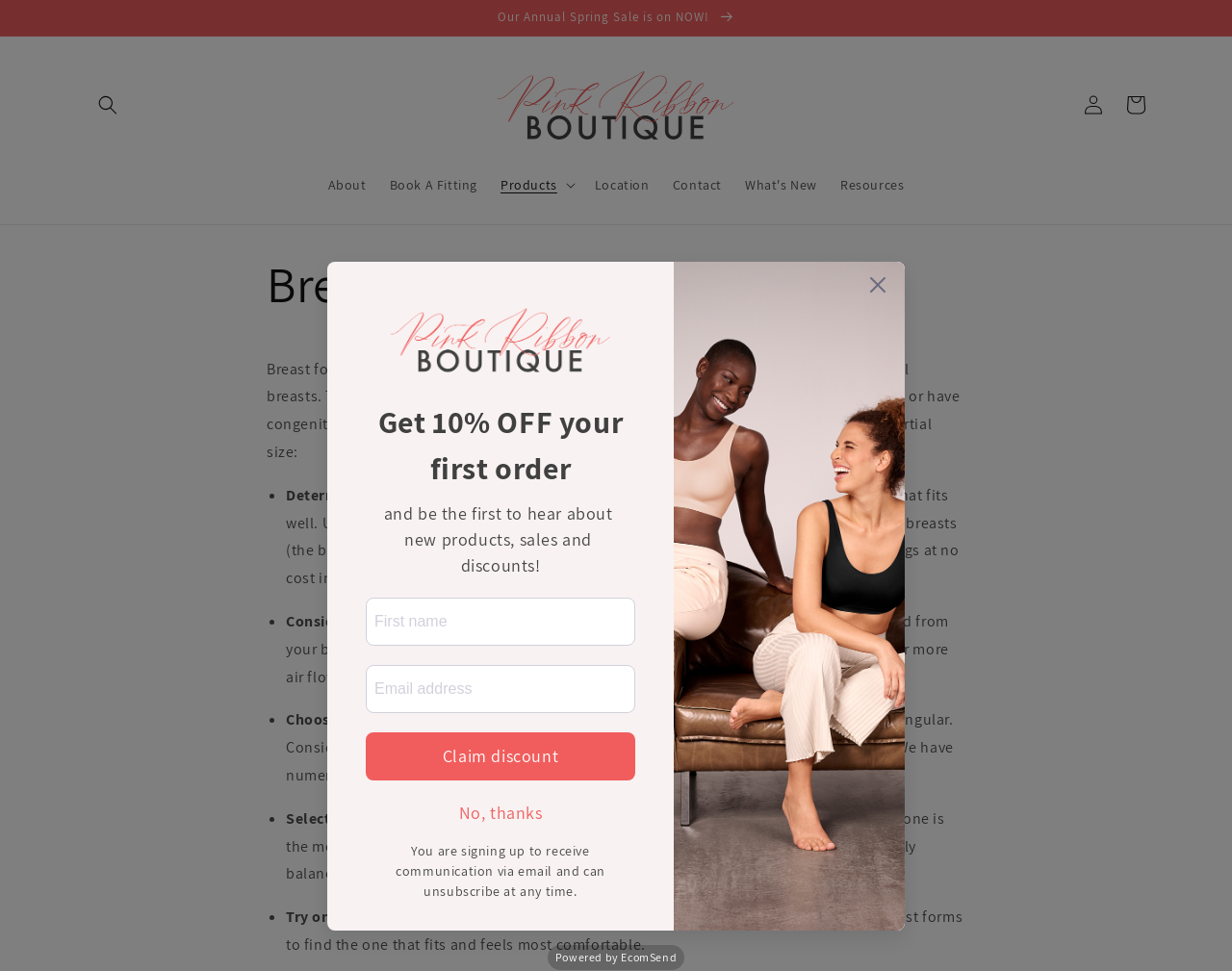What is the purpose of breast forms?
Please provide an in-depth and detailed response to the question.

According to the webpage, breast forms or partials are prosthetic devices designed to mimic the look and feel of natural breasts. They can be used by individuals who have undergone mastectomies, lumpectomies or have congenital breast anomalies.